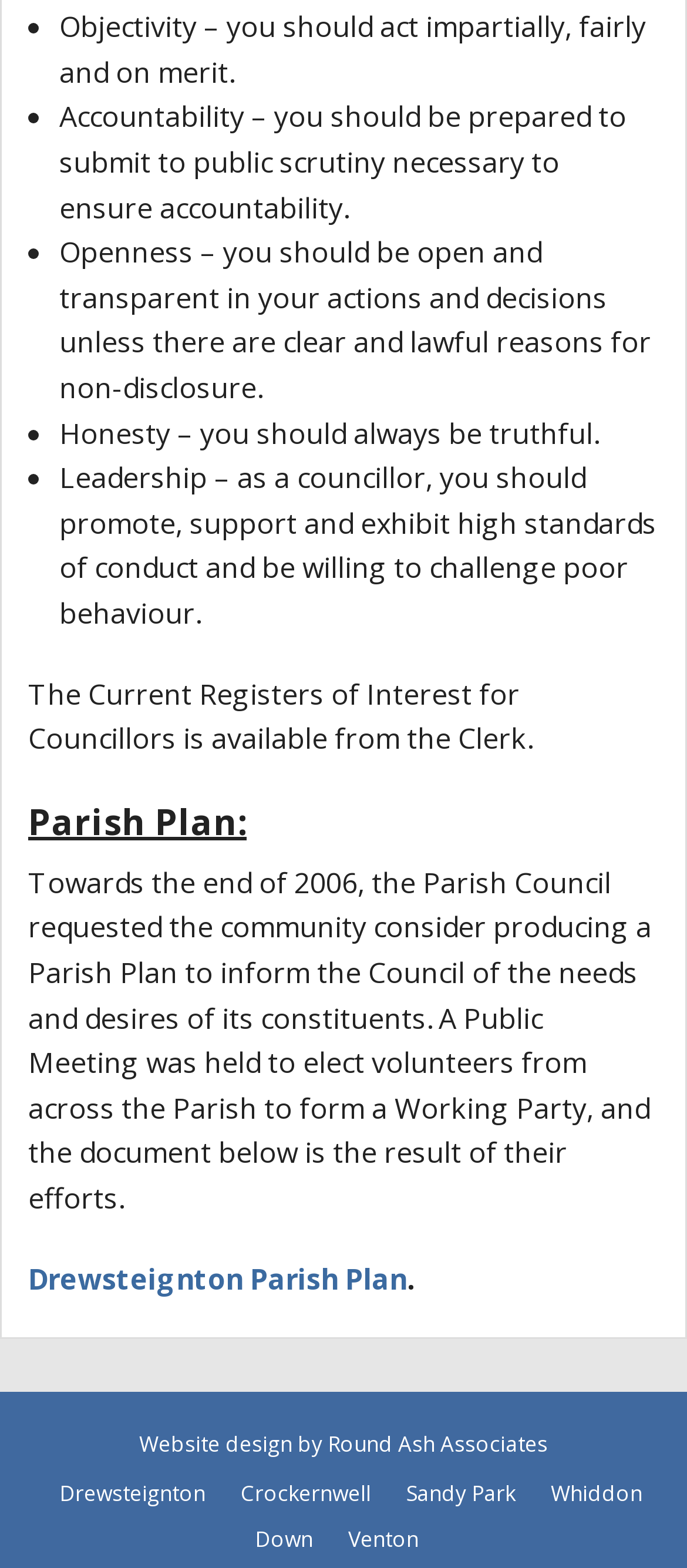Please answer the following question using a single word or phrase: 
What are the nearby locations mentioned on the webpage?

Drewsteignton, Crockernwell, etc.